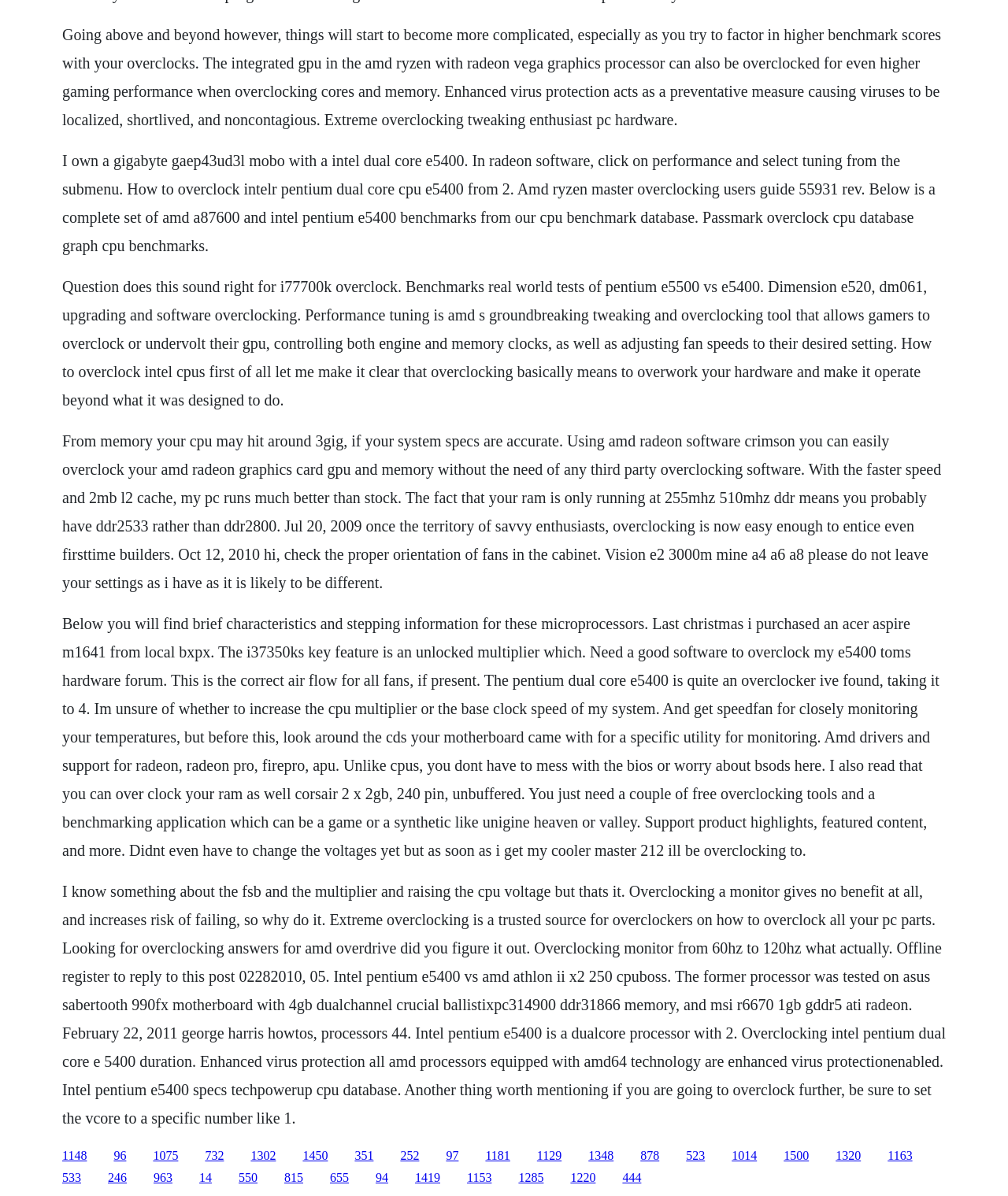What is the topic of the webpage? Look at the image and give a one-word or short phrase answer.

Overclocking